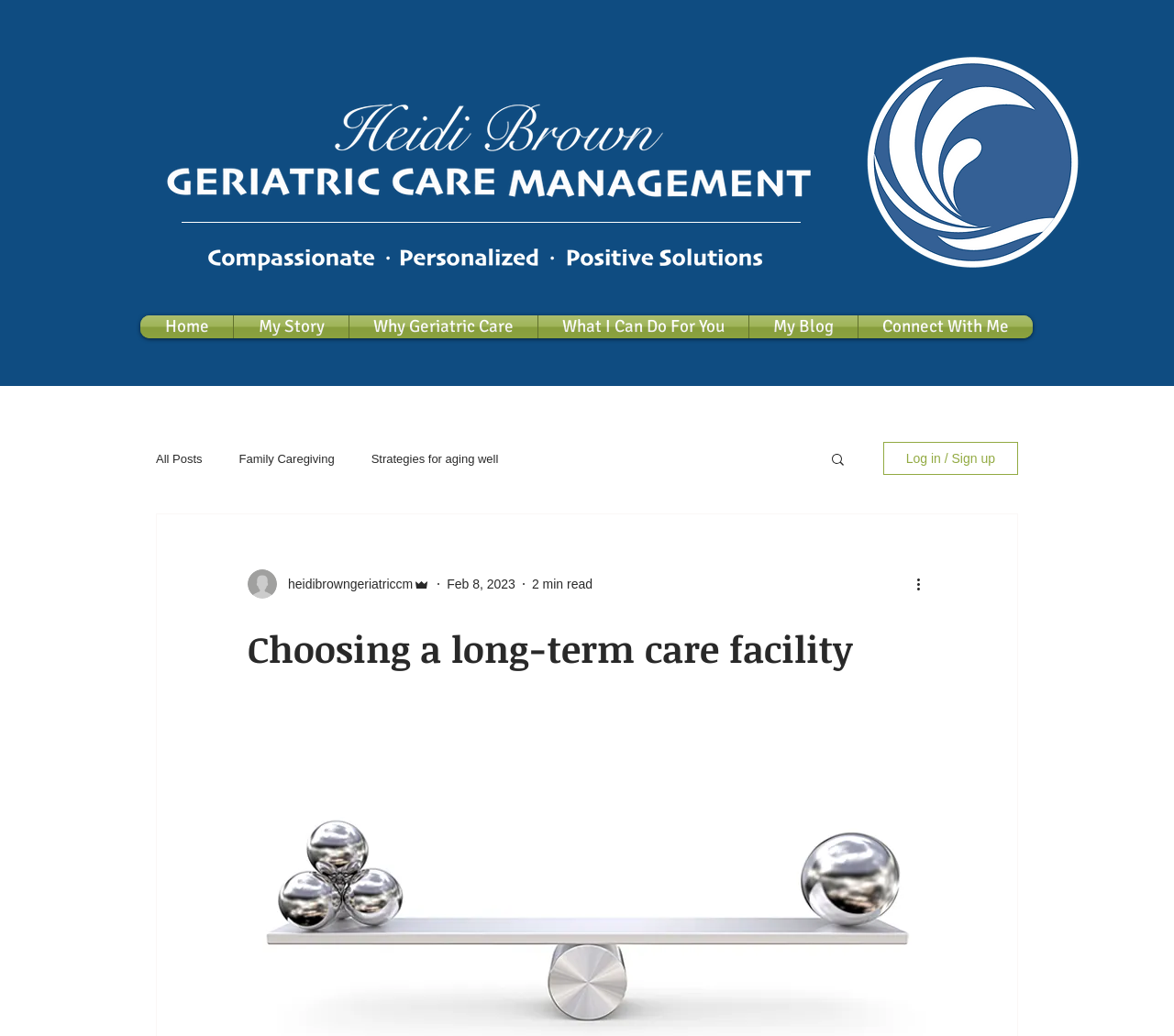Determine the title of the webpage and give its text content.

Choosing a long-term care facility